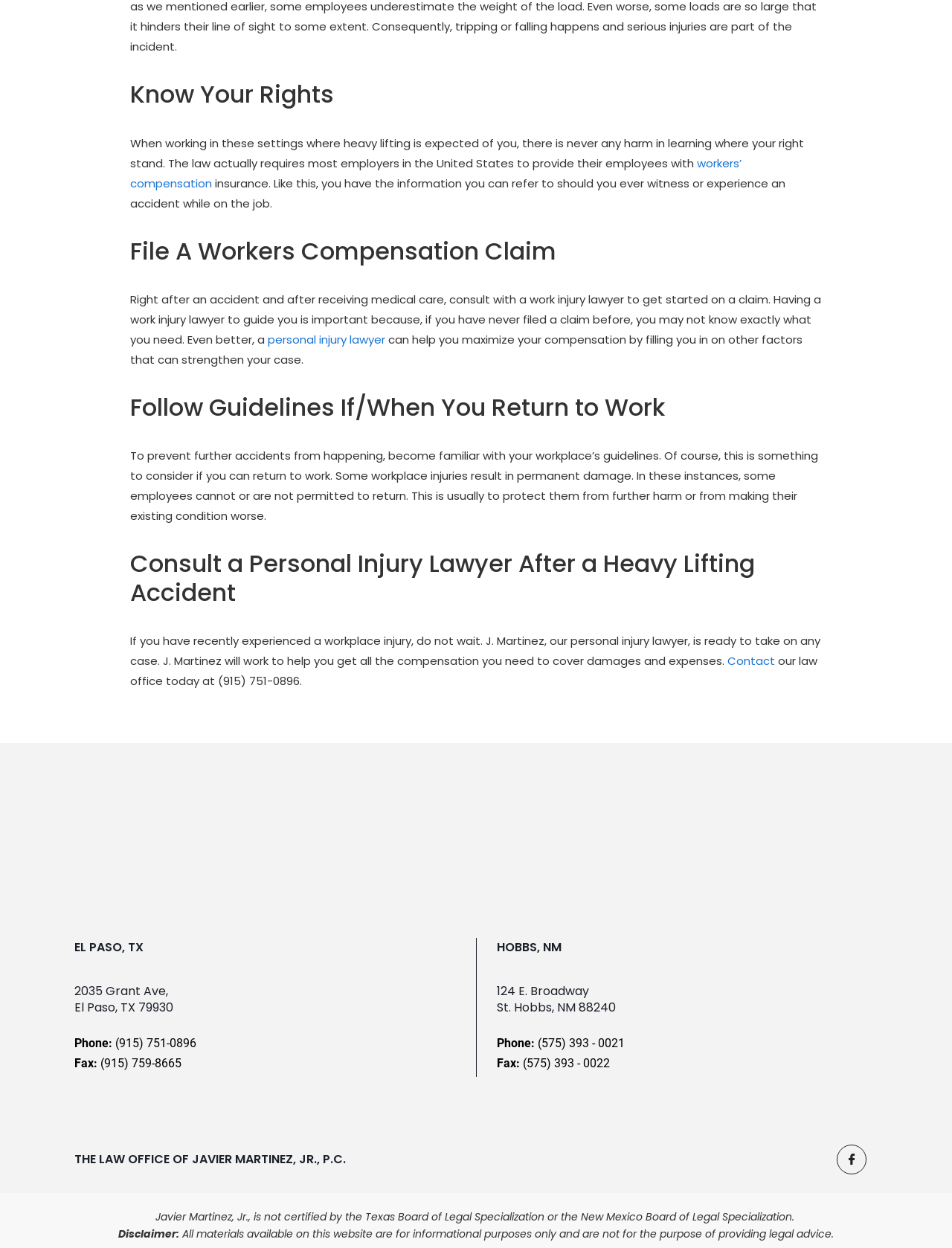Provide a brief response to the question using a single word or phrase: 
What is the main topic of this webpage?

Workers Compensation